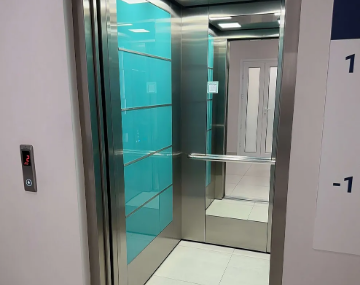Explain the image thoroughly, mentioning every notable detail.

The image showcases a modern passenger lift designed for a private medical clinic. The lift features a sleek stainless steel exterior with glass panels that have a vibrant turquoise tint. Inside, the space is well-lit, emphasizing the contemporary design and cleanliness. The flooring is tiled with a light-colored material, contributing to the bright atmosphere. To the left of the lift doors, there is a control panel with clearly labeled buttons, highlighting the functionality and ease of use for all passengers. In the background, a sign indicating the floors adds to the professionalism of the setting, making it clear that this lift is intended for efficient and stylish transport within the clinic.